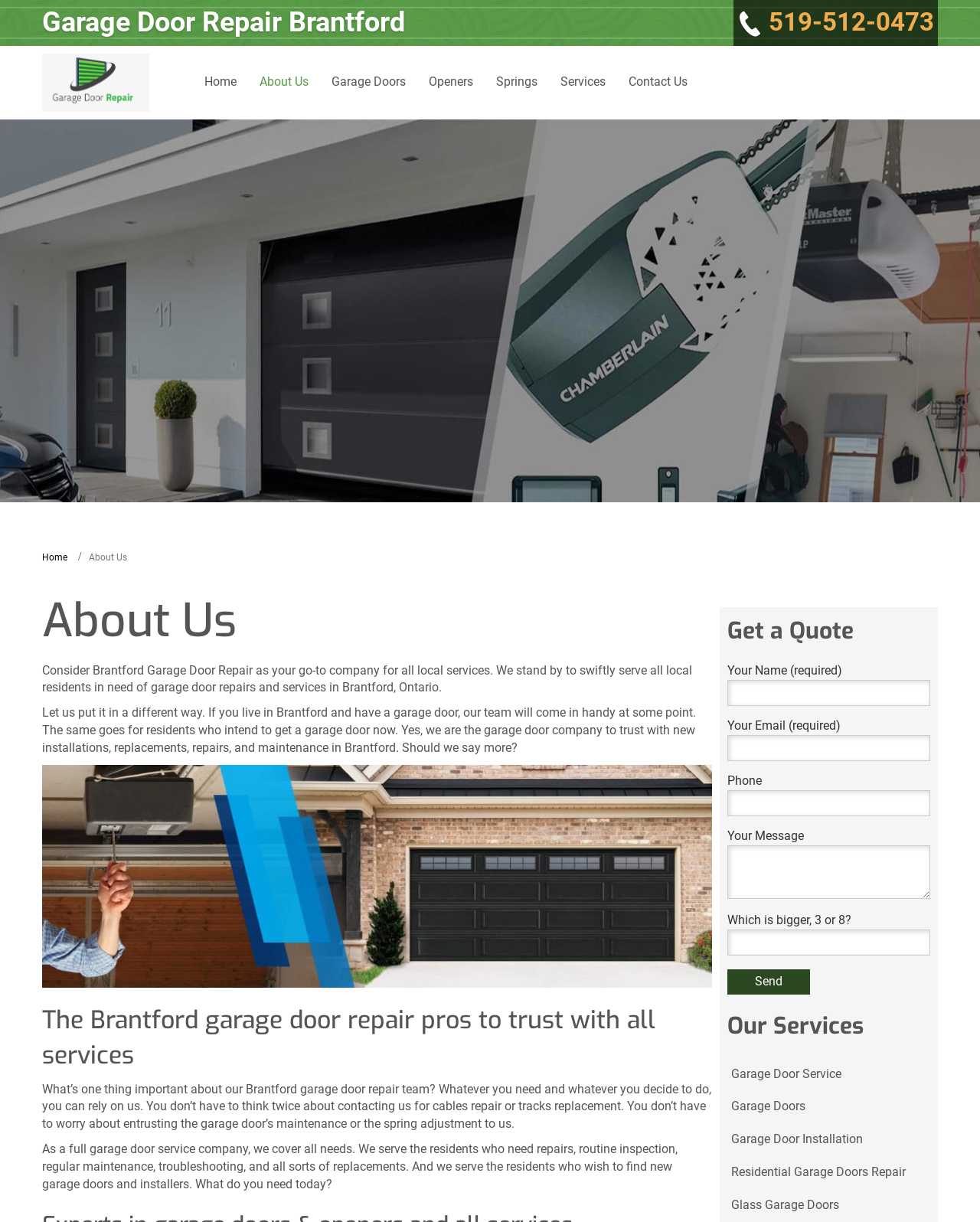Could you highlight the region that needs to be clicked to execute the instruction: "Call the phone number 519-512-0473"?

[0.748, 0.0, 0.957, 0.037]